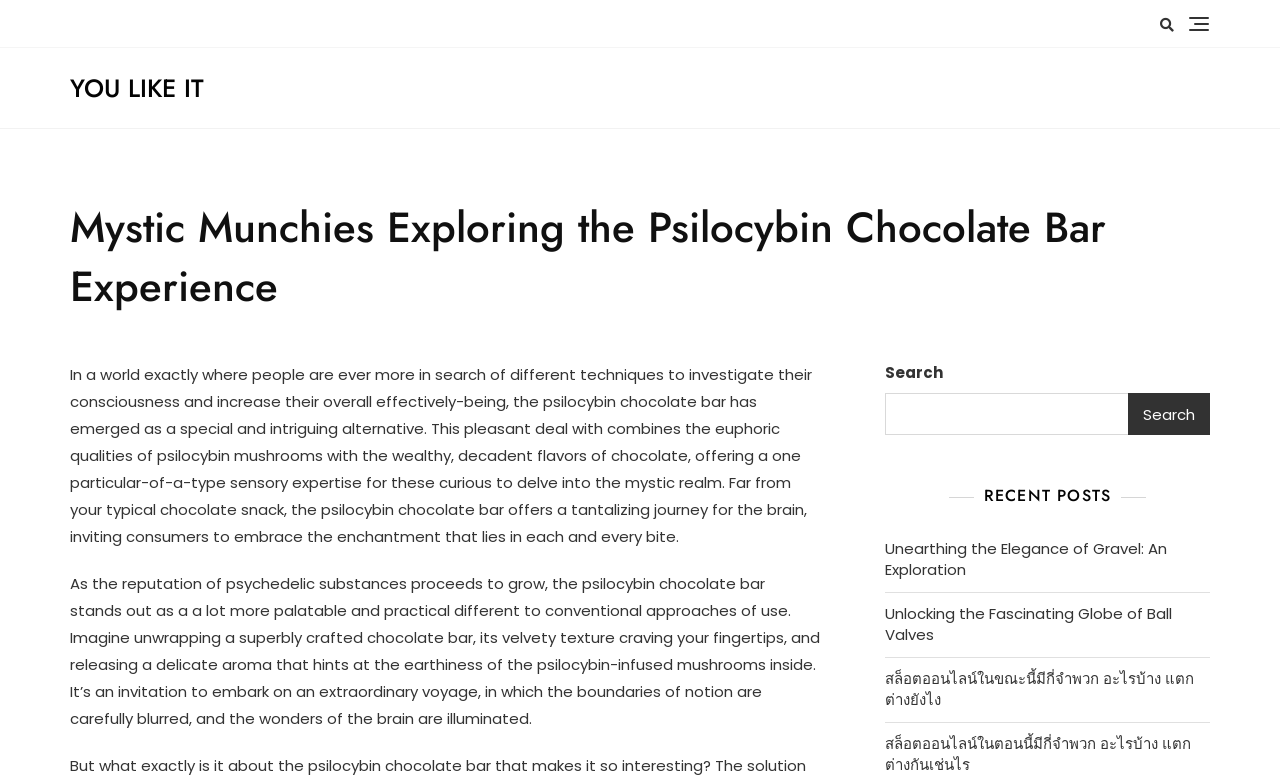Locate the UI element that matches the description Search in the webpage screenshot. Return the bounding box coordinates in the format (top-left x, top-left y, bottom-right x, bottom-right y), with values ranging from 0 to 1.

[0.881, 0.502, 0.945, 0.555]